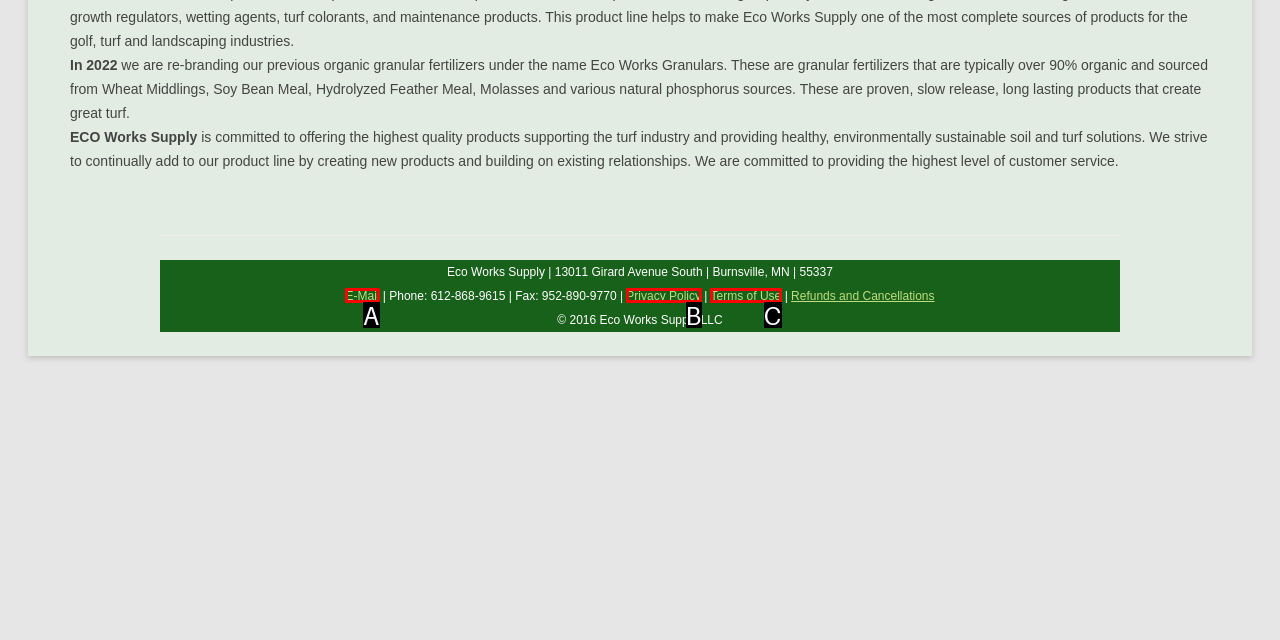Based on the description: E-Mail, select the HTML element that best fits. Reply with the letter of the correct choice from the options given.

A